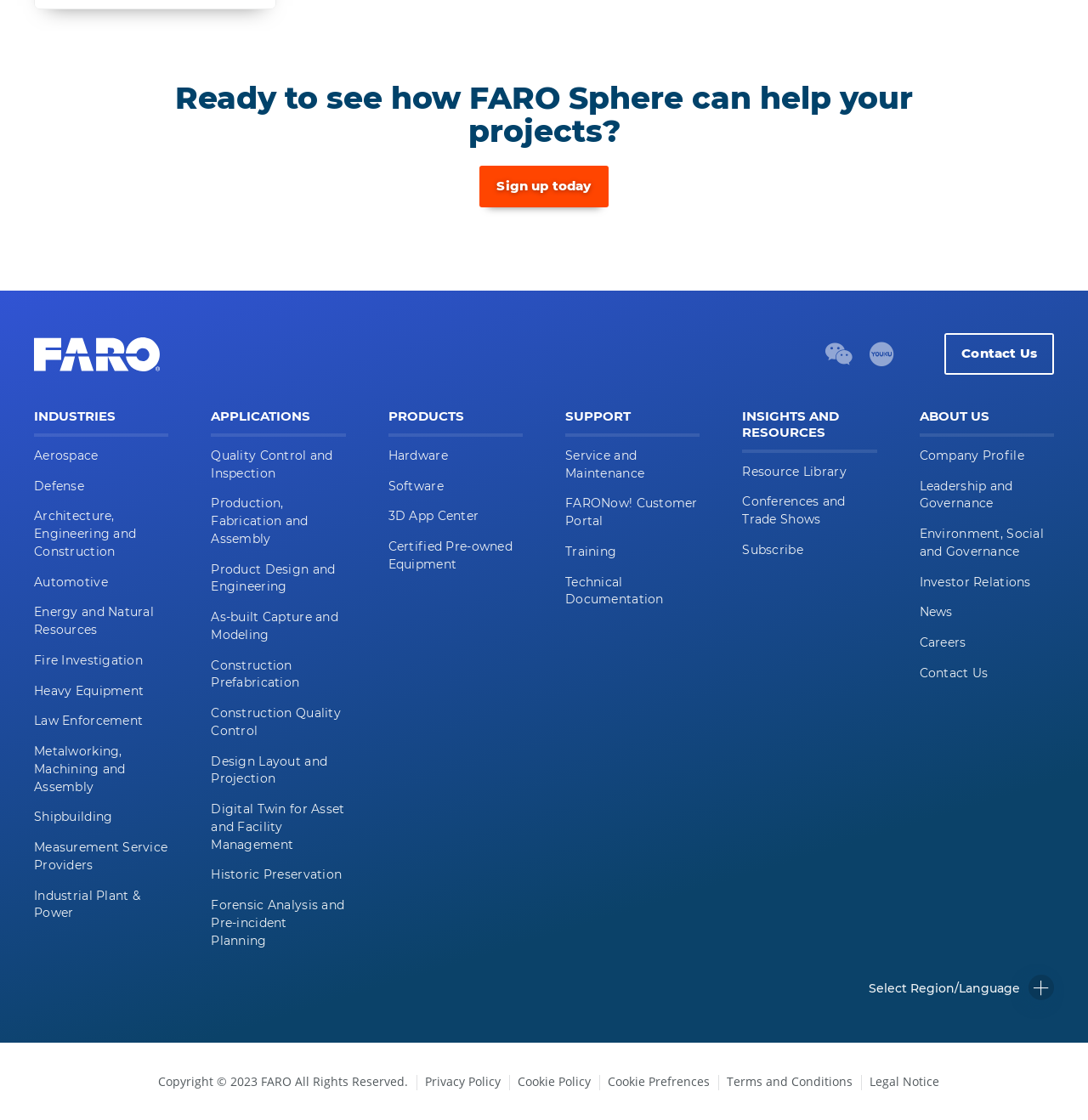Can you provide the bounding box coordinates for the element that should be clicked to implement the instruction: "Sign up today"?

[0.441, 0.148, 0.559, 0.185]